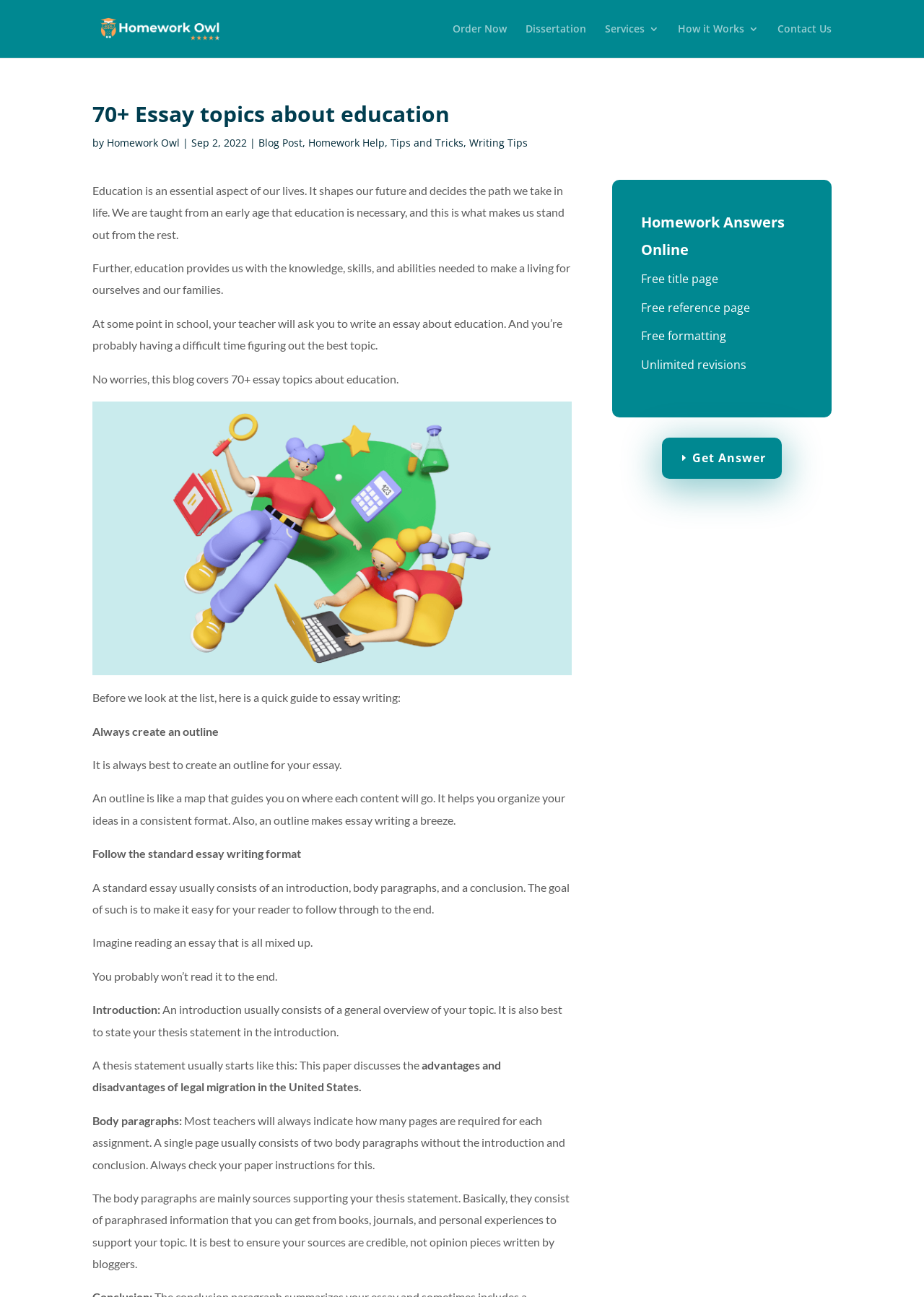Using the provided element description: "Services", determine the bounding box coordinates of the corresponding UI element in the screenshot.

[0.655, 0.018, 0.713, 0.045]